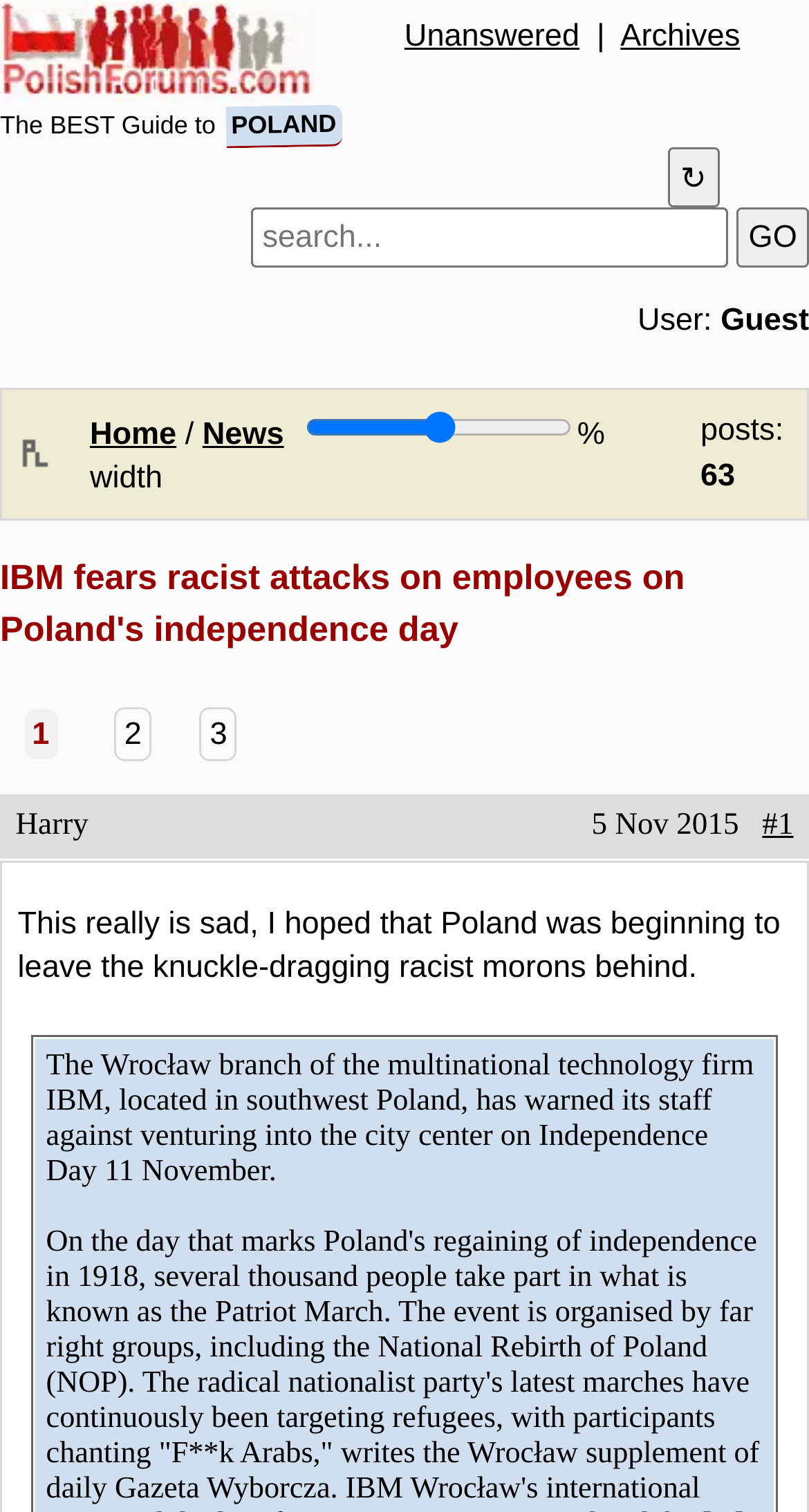What is the purpose of the slider?
Please use the image to provide a one-word or short phrase answer.

To adjust width